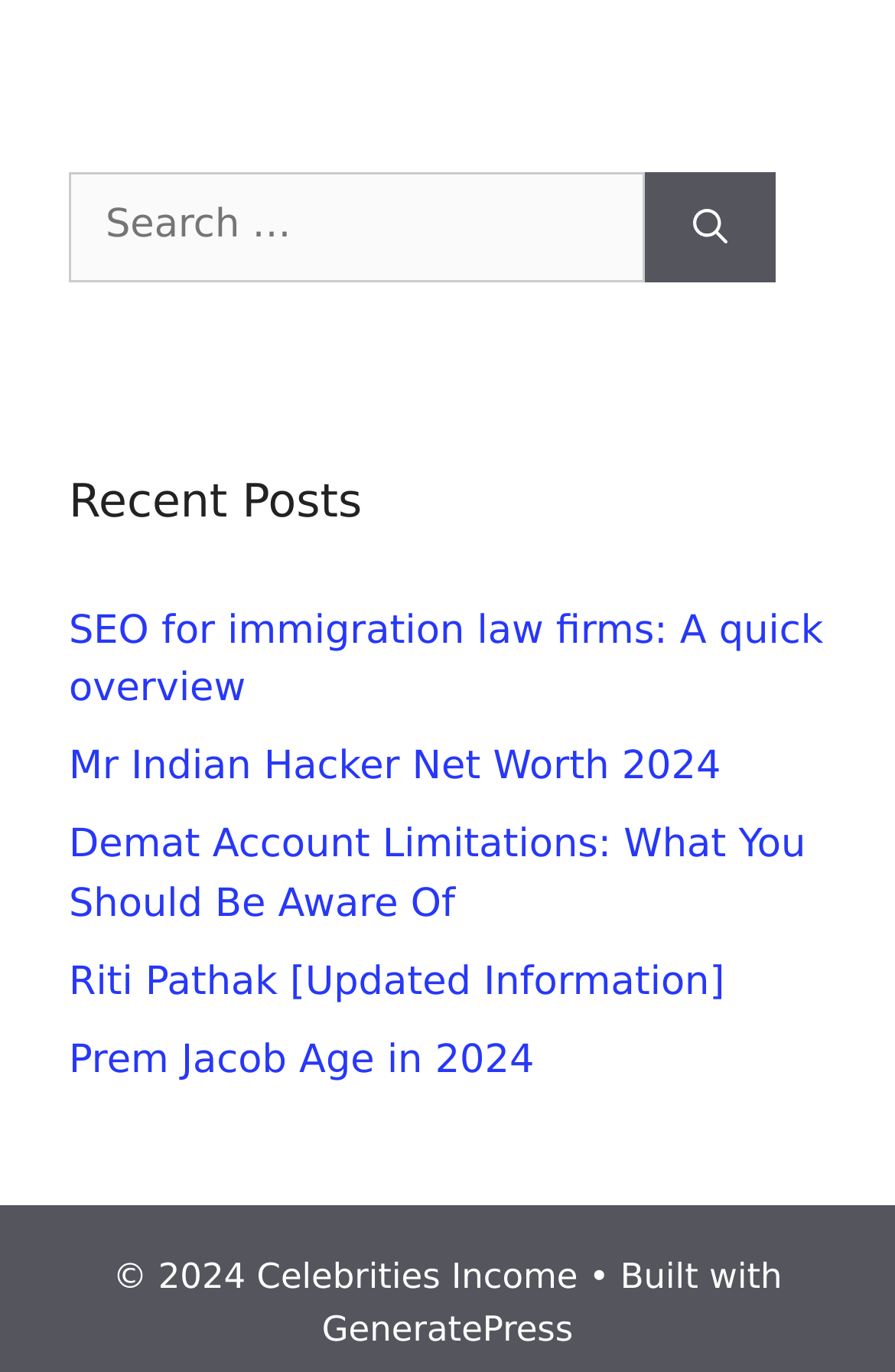Can you find the bounding box coordinates of the area I should click to execute the following instruction: "Click on the 'Recent Posts' heading"?

[0.077, 0.339, 0.923, 0.389]